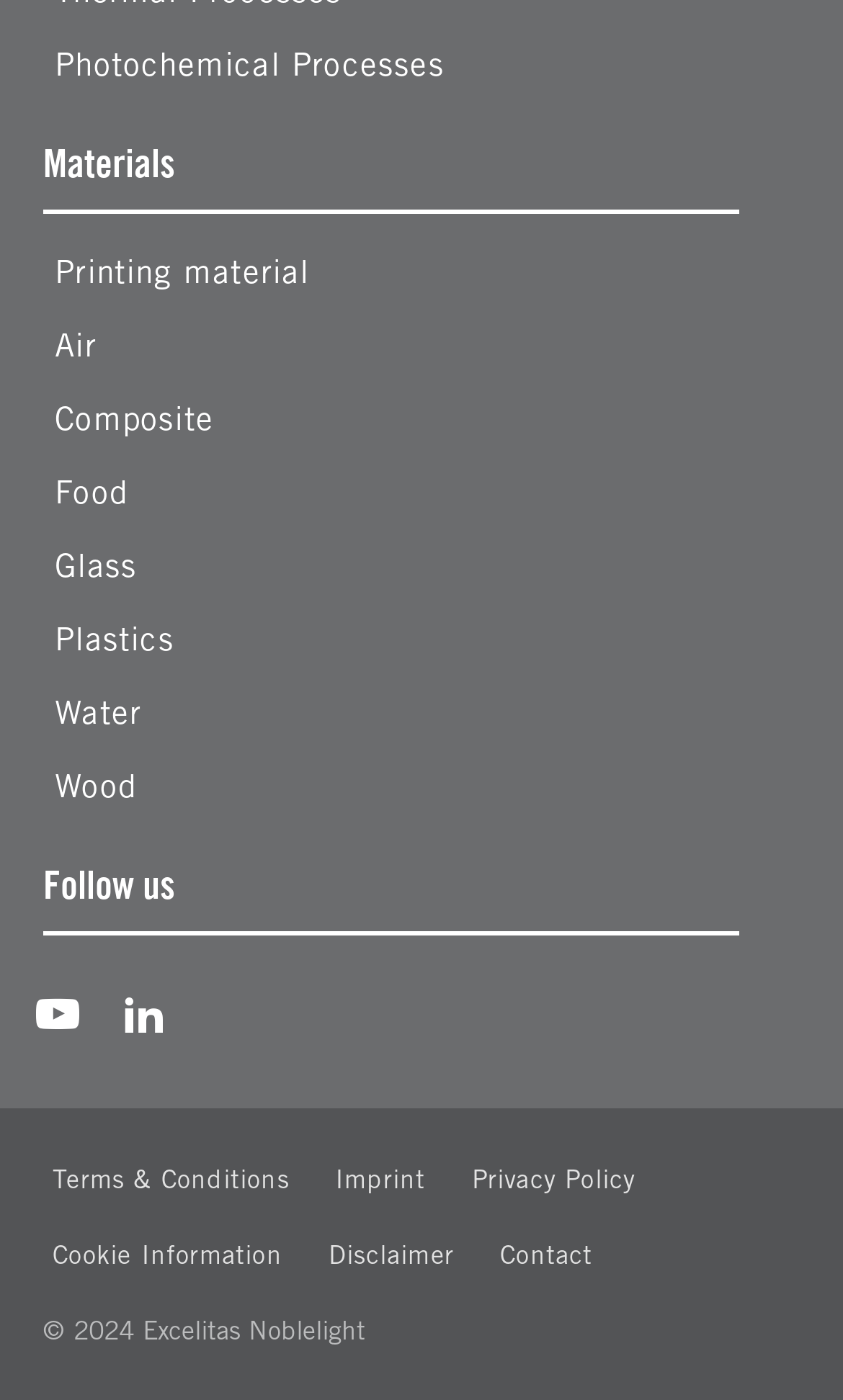Please provide a one-word or phrase answer to the question: 
What is the first material listed?

Printing material